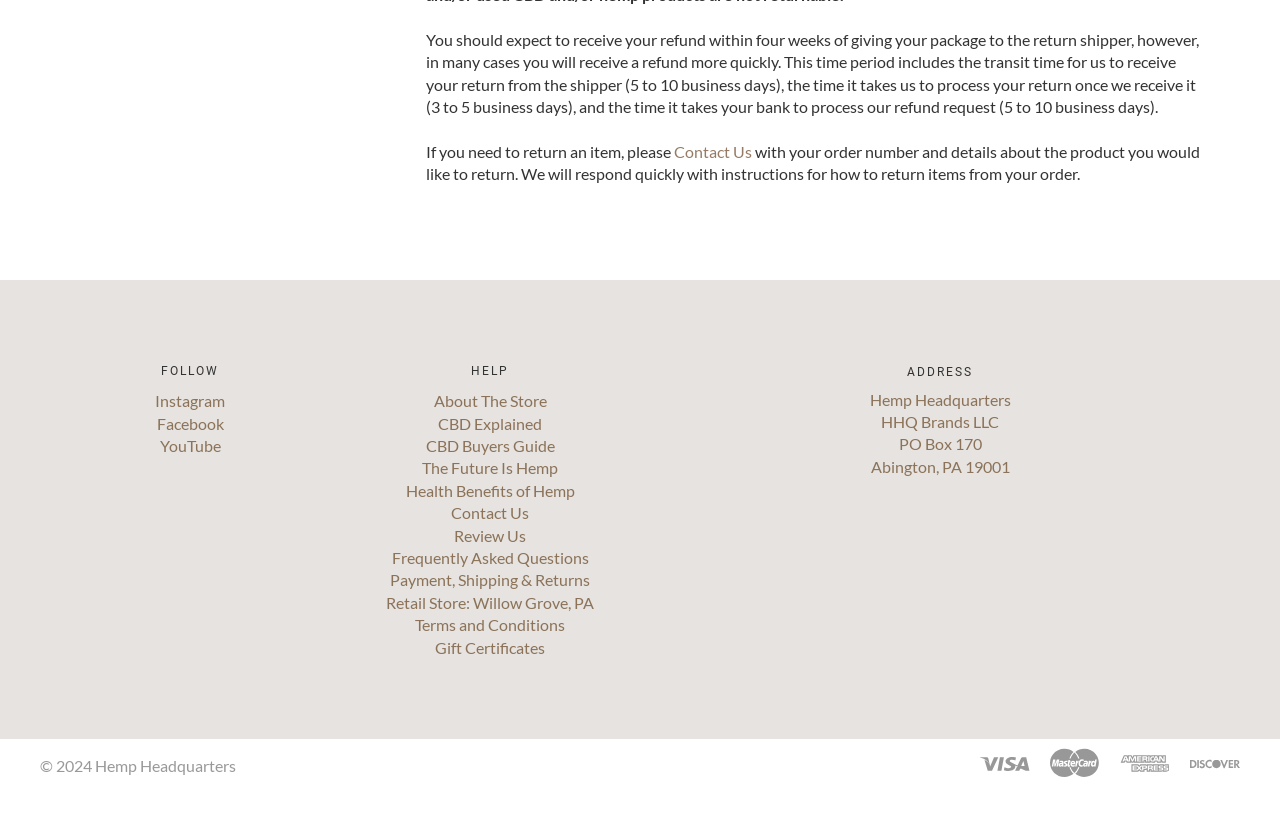Find the bounding box coordinates for the element that must be clicked to complete the instruction: "Read about CBD Explained". The coordinates should be four float numbers between 0 and 1, indicated as [left, top, right, bottom].

[0.342, 0.507, 0.423, 0.53]